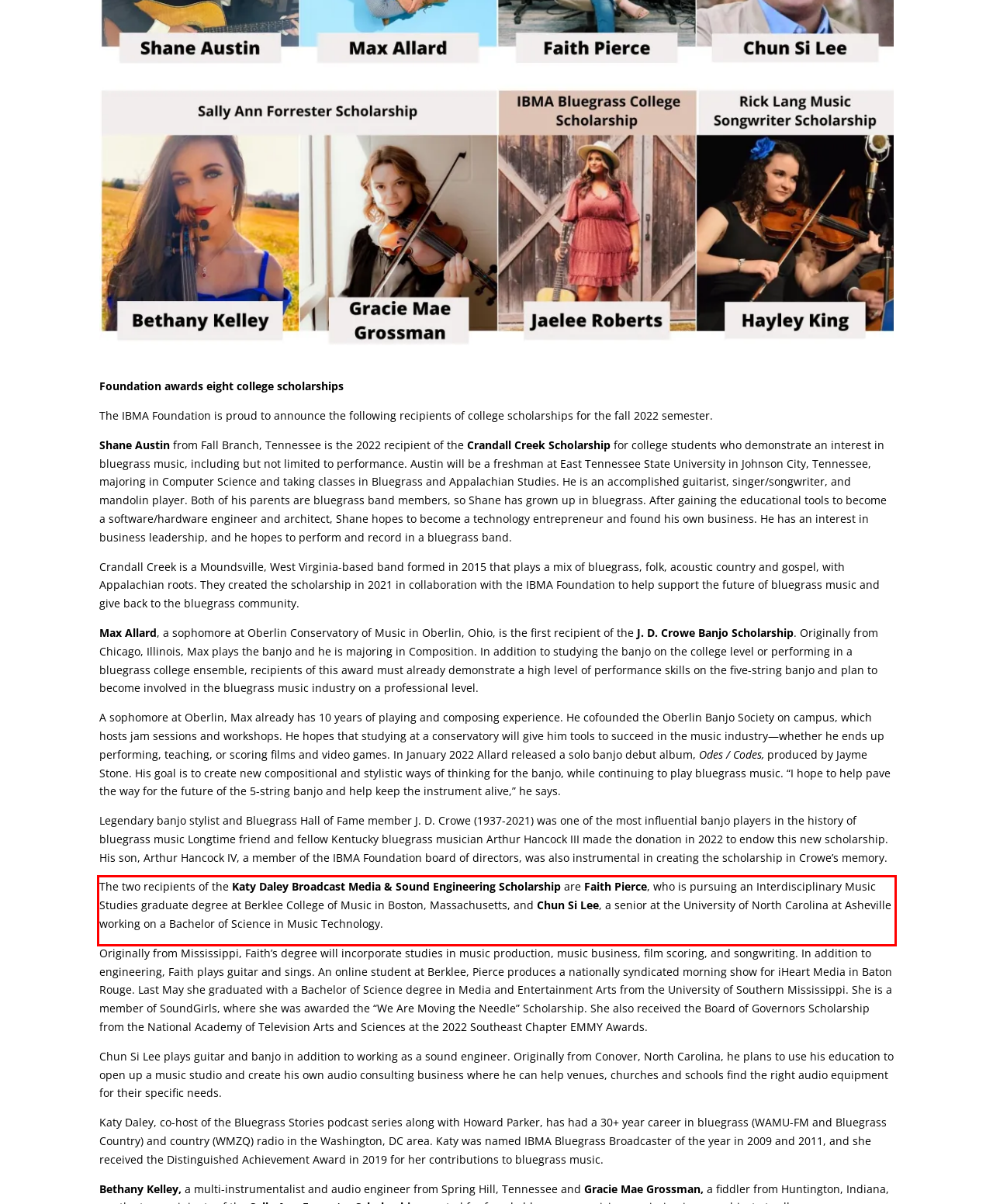Look at the provided screenshot of the webpage and perform OCR on the text within the red bounding box.

The two recipients of the Katy Daley Broadcast Media & Sound Engineering Scholarship are Faith Pierce, who is pursuing an Interdisciplinary Music Studies graduate degree at Berklee College of Music in Boston, Massachusetts, and Chun Si Lee, a senior at the University of North Carolina at Asheville working on a Bachelor of Science in Music Technology.